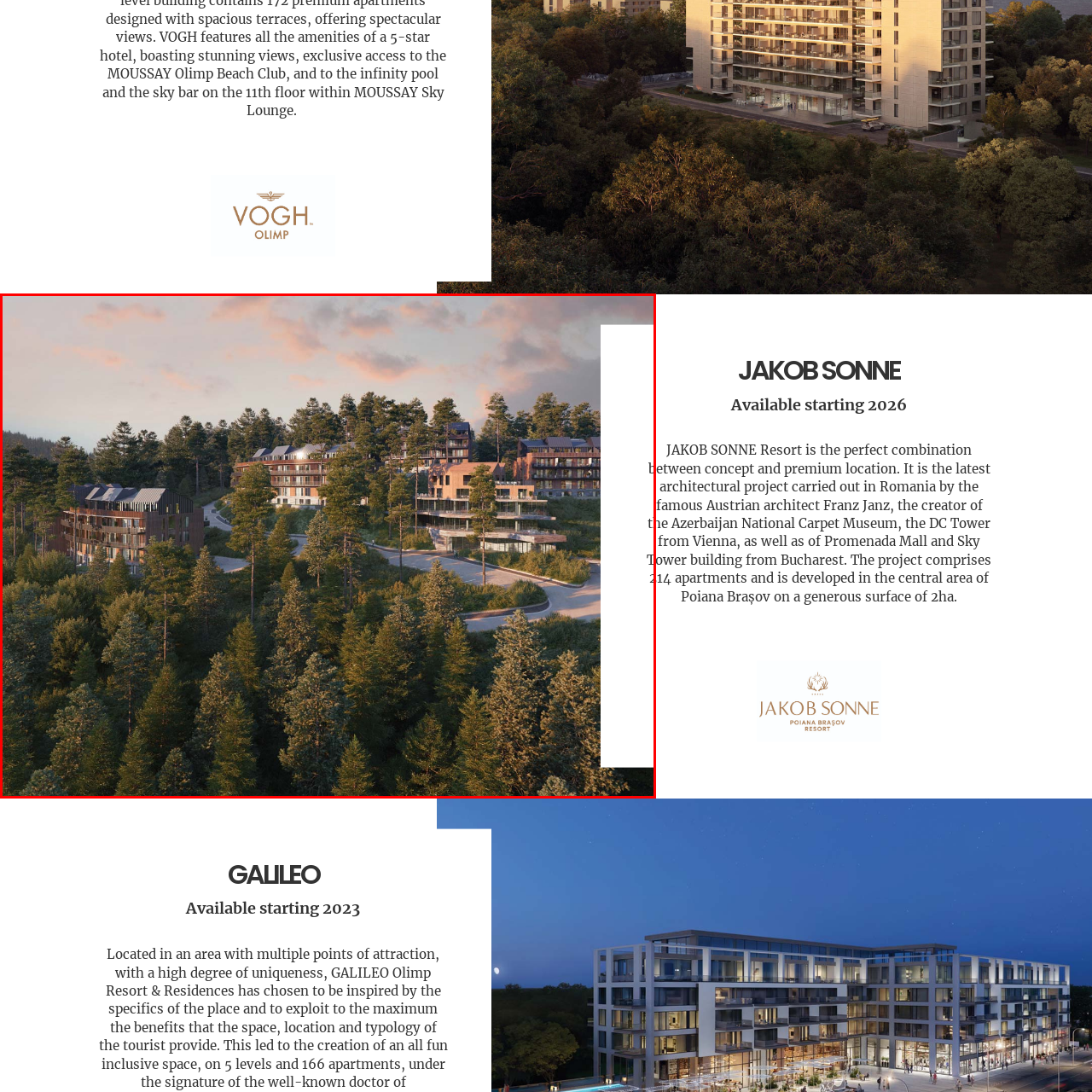Look at the photo within the red outline and describe it thoroughly.

The image showcases a scenic view of a modern residential development nestled among a lush forest landscape. This architectural project features several contemporary buildings, each with a unique design, harmoniously integrated into the natural surroundings. The structures seem to utilize natural materials, enhancing their aesthetic appeal and blending with the greenery. Curving pathways can be seen winding through the trees, providing access to the homes, while the distant mountains create a picturesque backdrop. The overall atmosphere exudes tranquility and sophistication, making it an inviting destination that emphasizes luxury living in a serene environment.